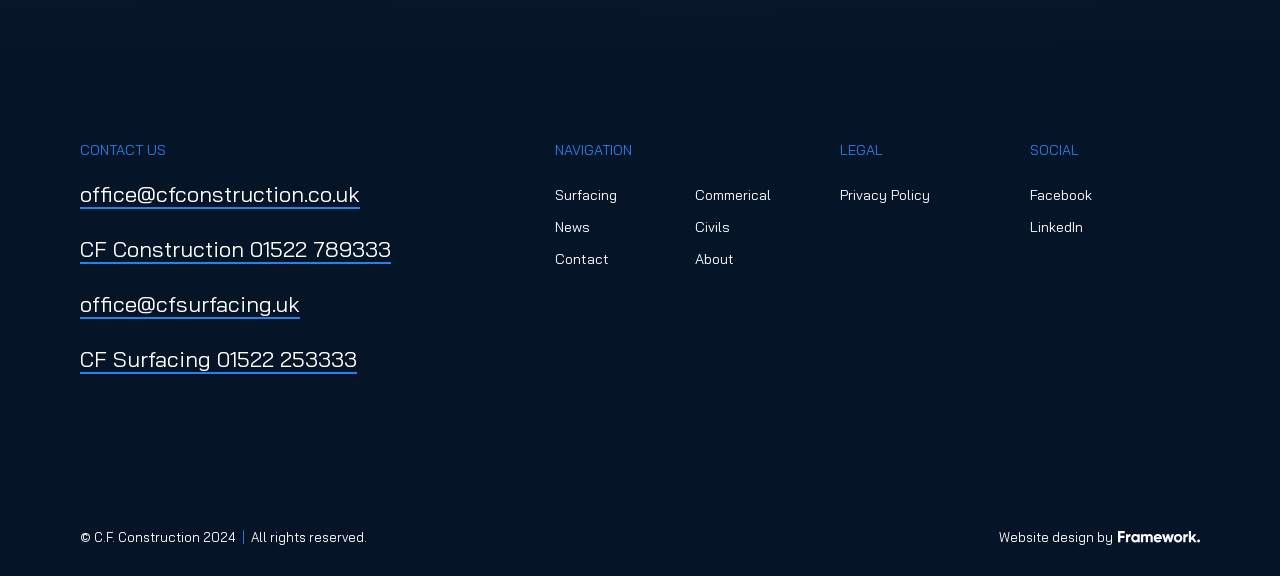Locate the bounding box coordinates of the clickable element to fulfill the following instruction: "View the 'Blog' page". Provide the coordinates as four float numbers between 0 and 1 in the format [left, top, right, bottom].

None